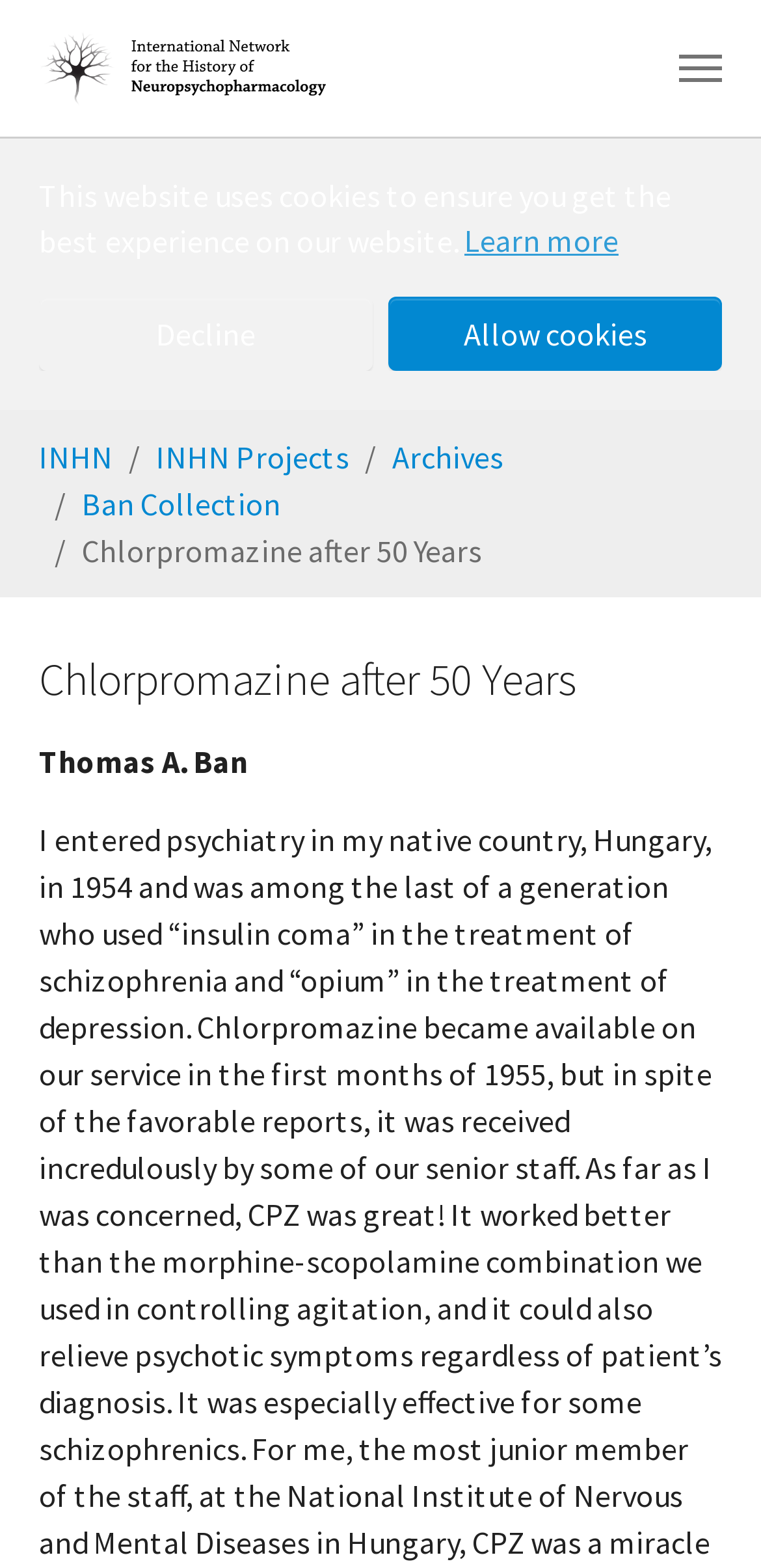Provide the bounding box coordinates of the HTML element this sentence describes: "aria-label="Toggle navigation"". The bounding box coordinates consist of four float numbers between 0 and 1, i.e., [left, top, right, bottom].

[0.892, 0.022, 0.949, 0.065]